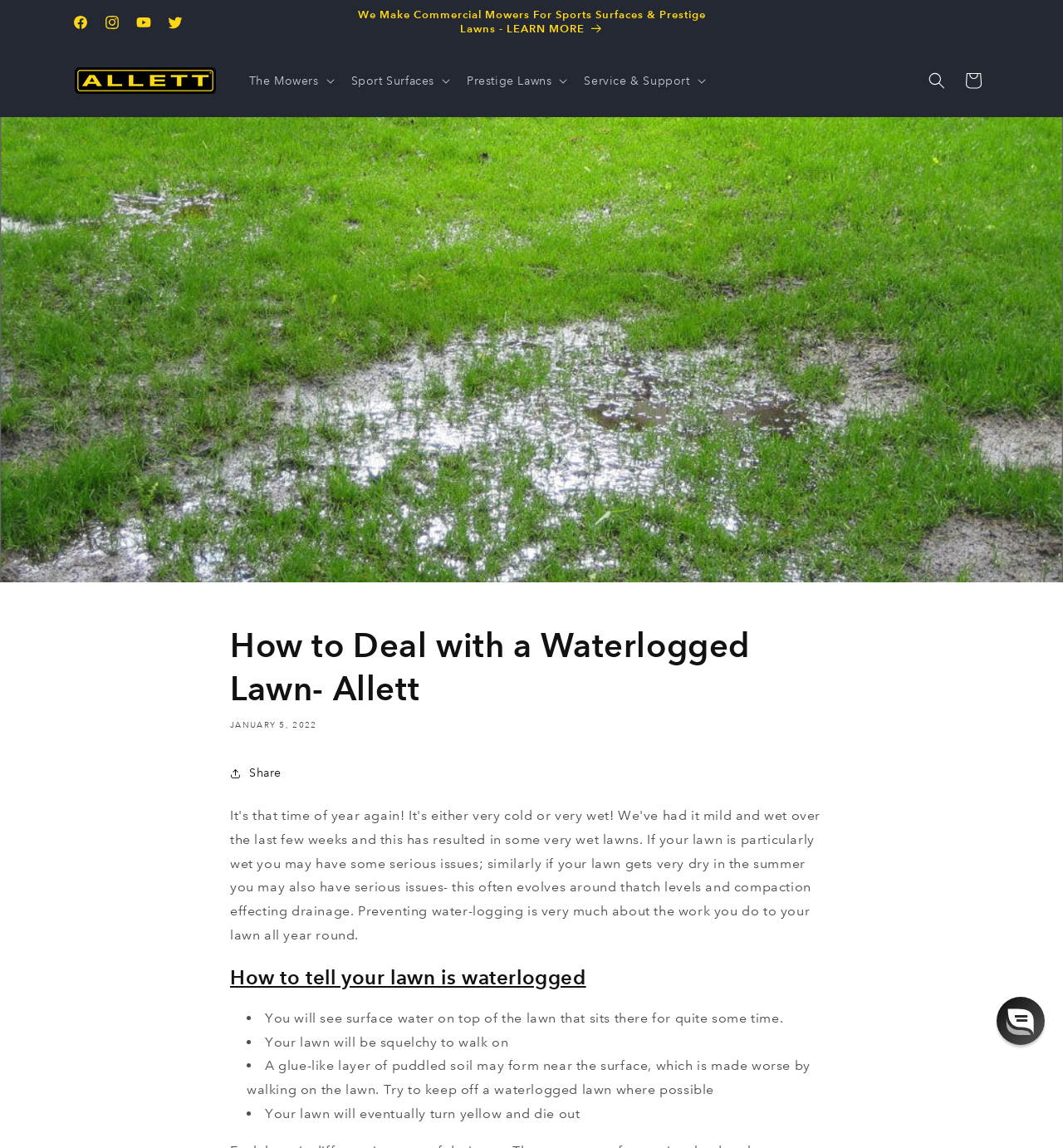Please find the bounding box coordinates of the element that needs to be clicked to perform the following instruction: "Search for something". The bounding box coordinates should be four float numbers between 0 and 1, represented as [left, top, right, bottom].

[0.864, 0.054, 0.898, 0.086]